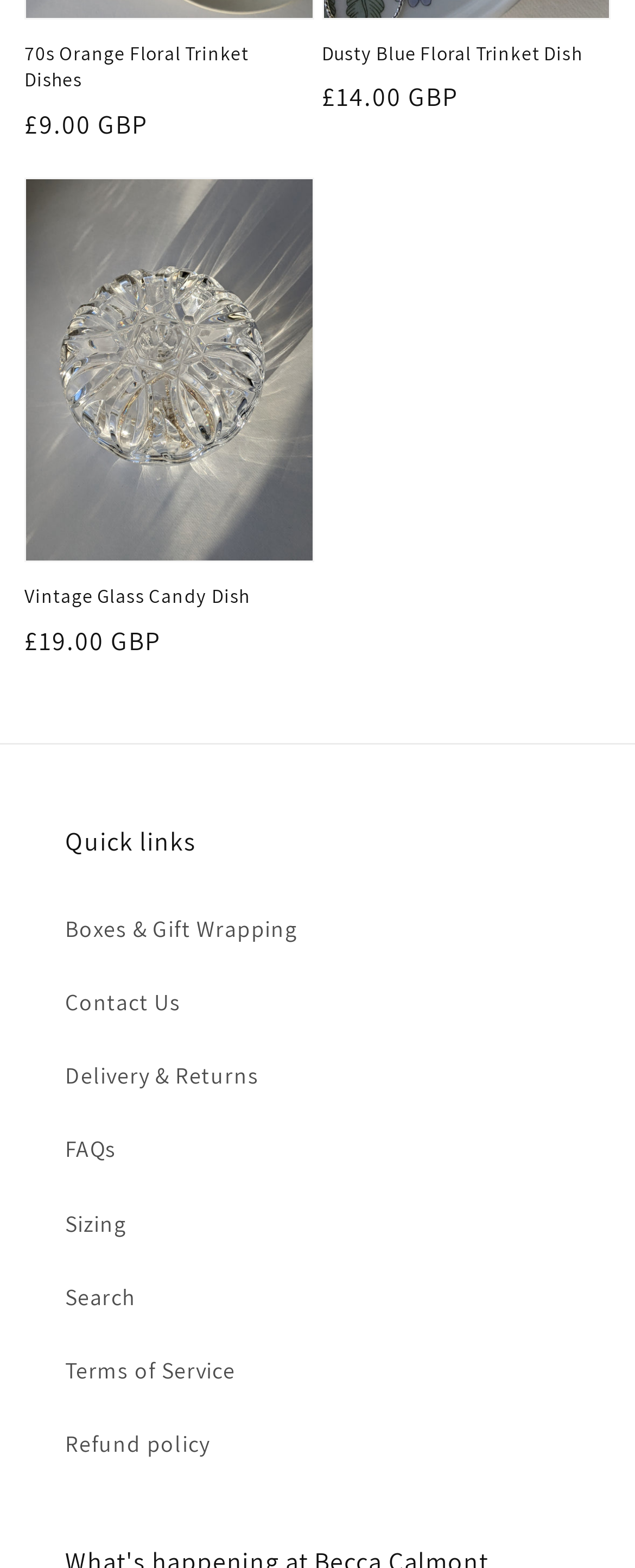Highlight the bounding box coordinates of the element that should be clicked to carry out the following instruction: "go to Contact Us". The coordinates must be given as four float numbers ranging from 0 to 1, i.e., [left, top, right, bottom].

[0.103, 0.616, 0.897, 0.663]